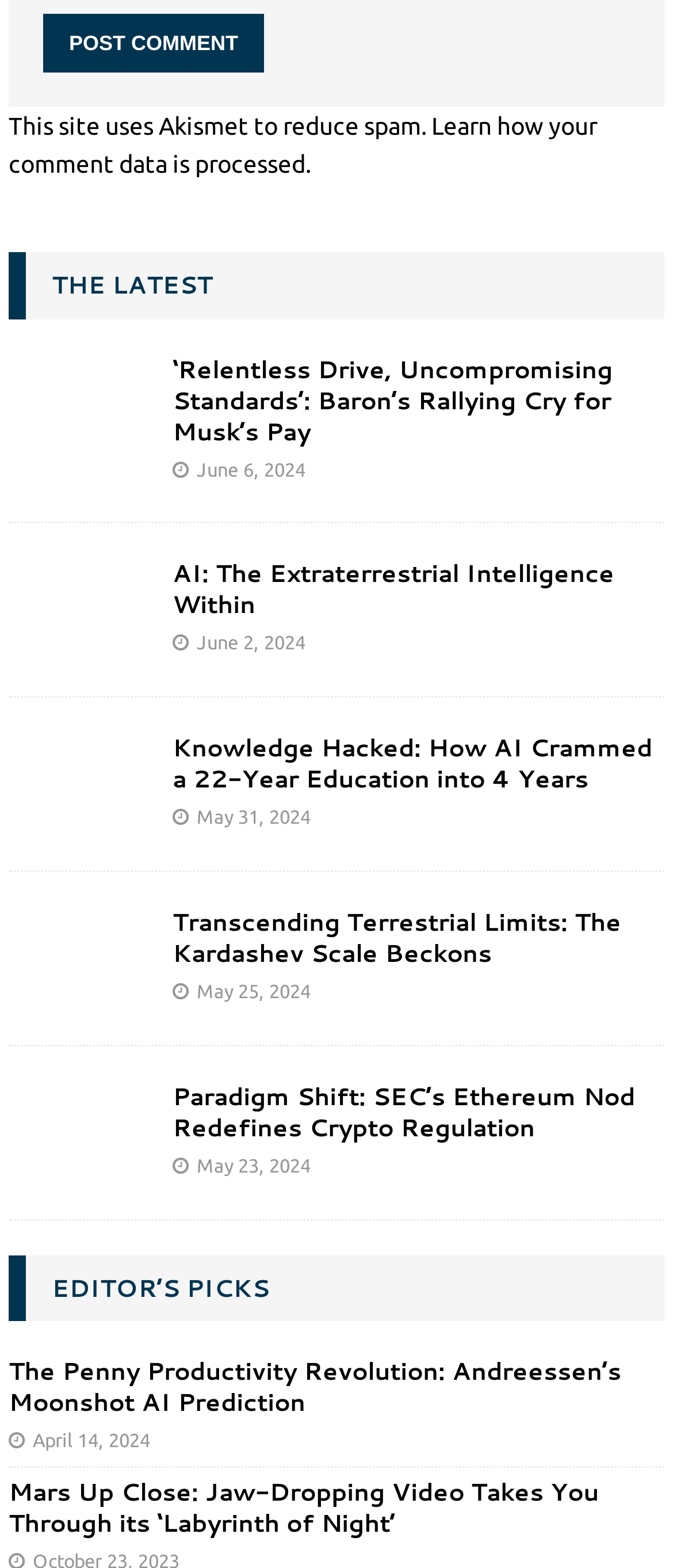What is the purpose of the button at the top?
Using the information from the image, answer the question thoroughly.

The button at the top of the webpage has the text 'Post Comment' and is likely used to submit a comment or feedback to the website.